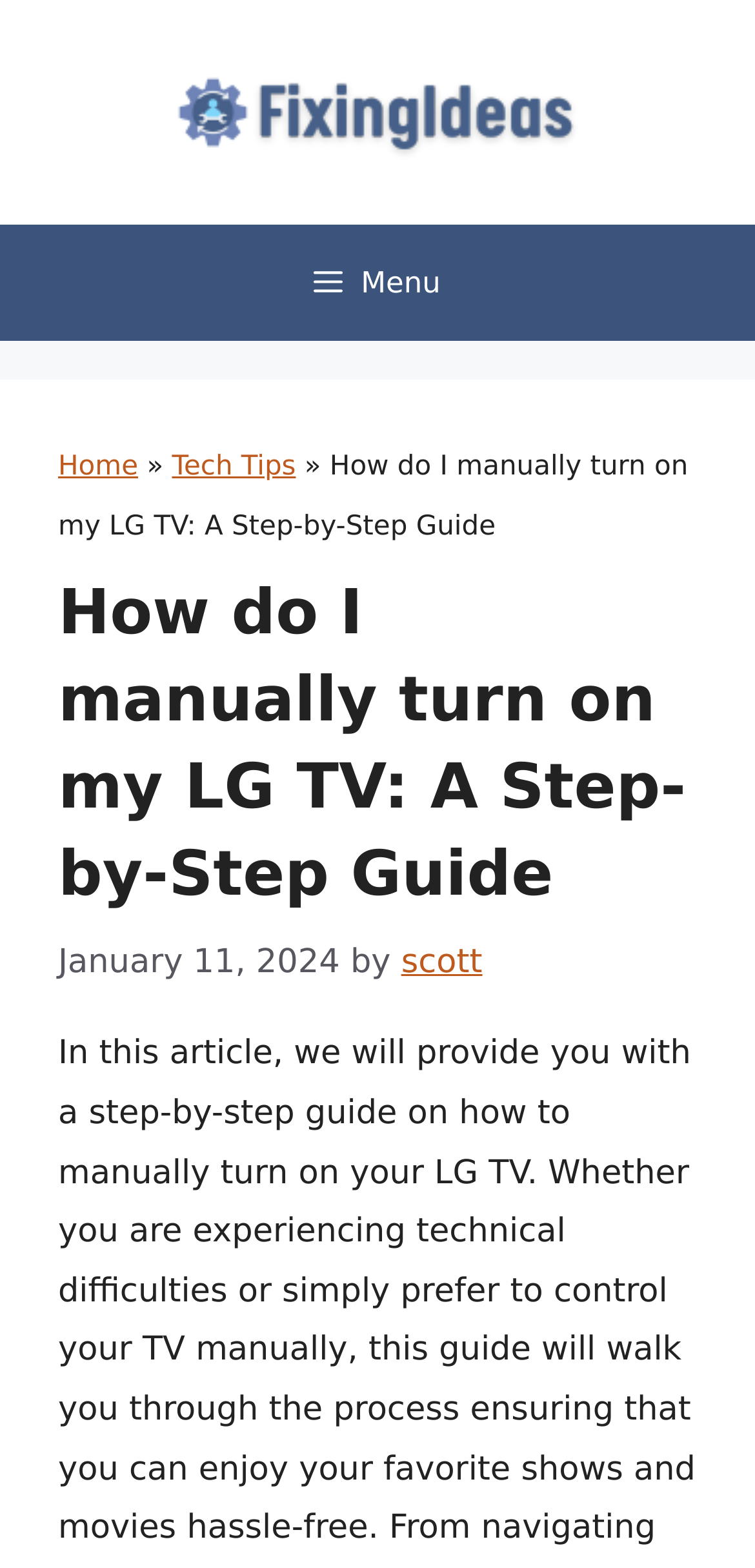What is the category of the current article?
Answer briefly with a single word or phrase based on the image.

Tech Tips